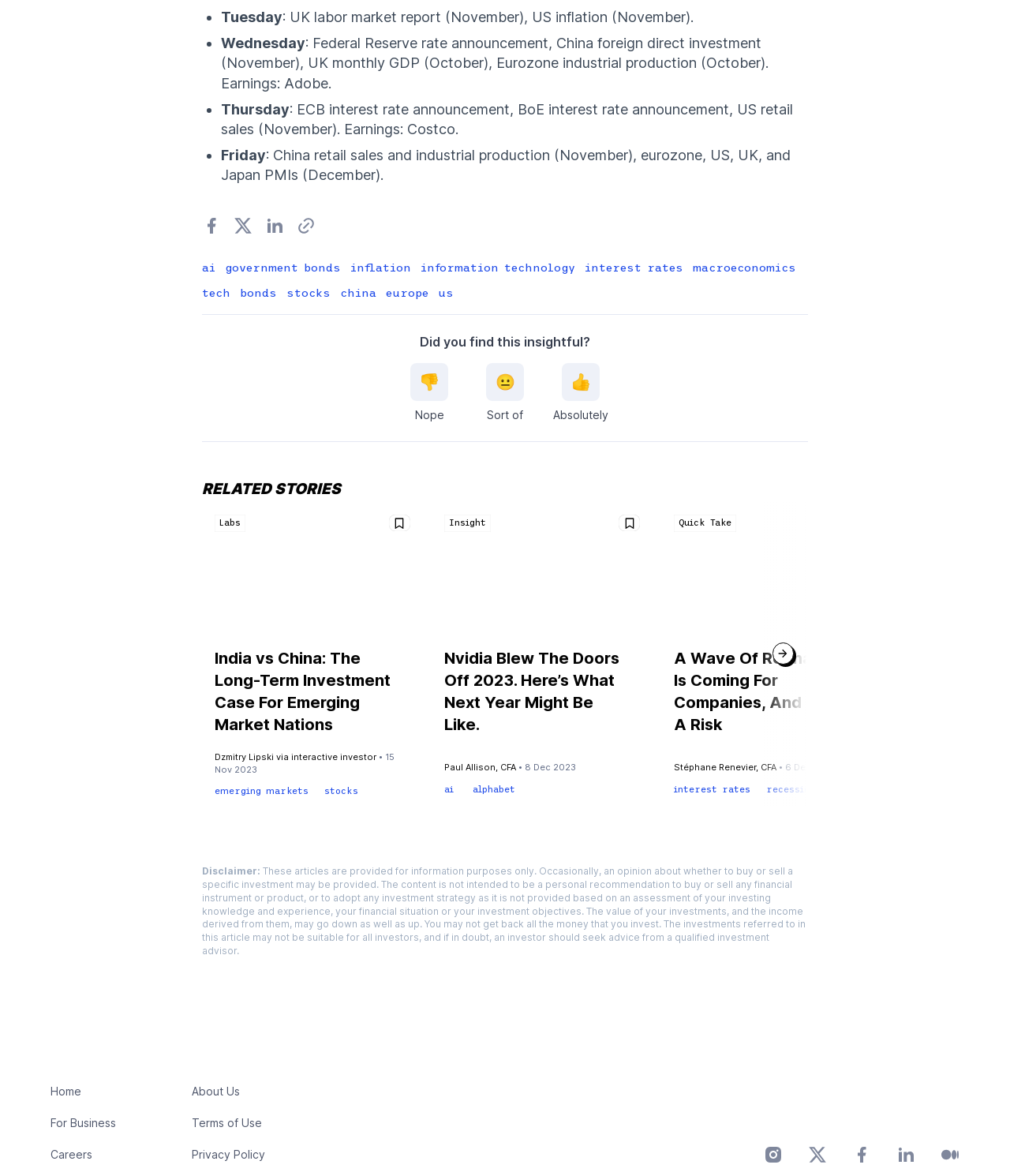Respond with a single word or phrase to the following question:
What is the sentiment rating system used?

Nope, Sort of, Absolutely